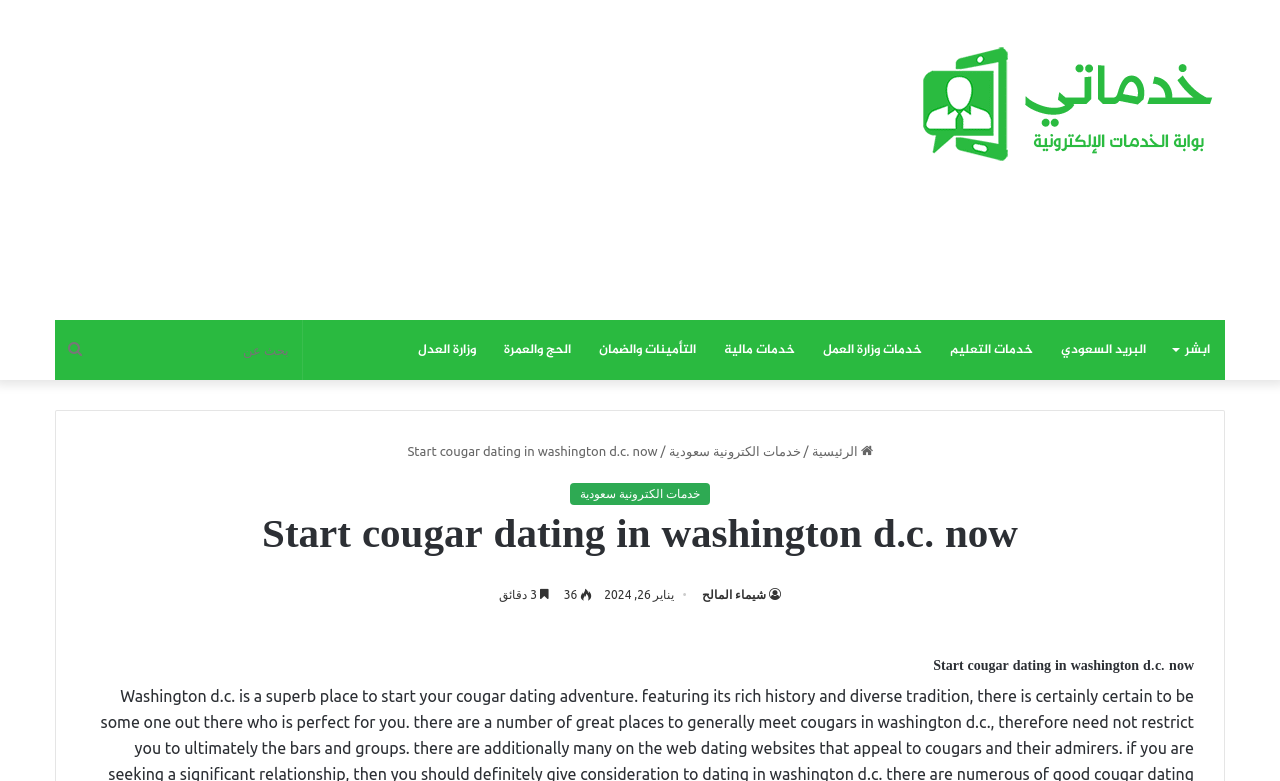Please determine the bounding box coordinates for the UI element described as: "aria-label="Advertisement" name="aswift_0" title="Advertisement"".

[0.043, 0.026, 0.645, 0.384]